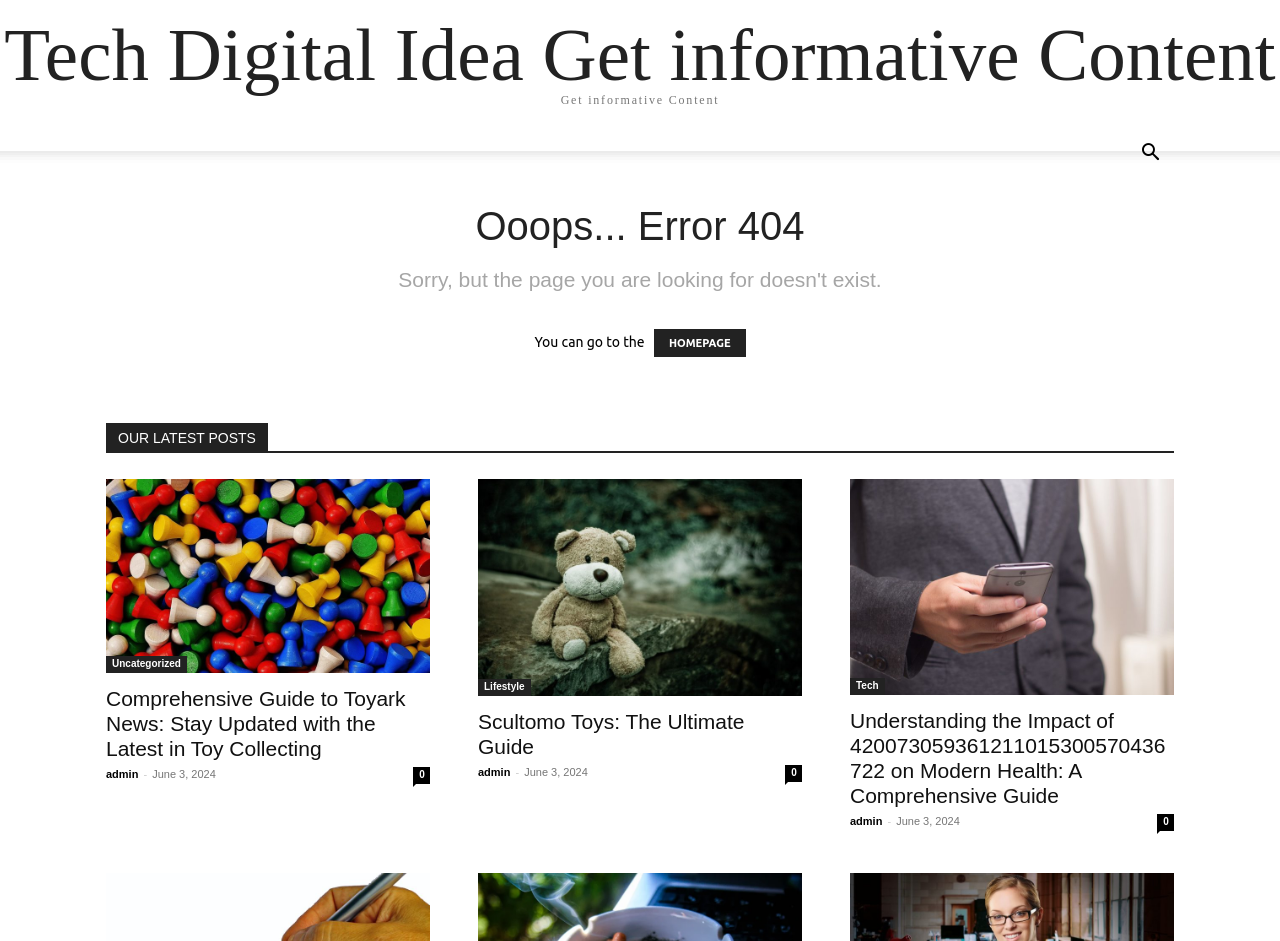Answer the question below with a single word or a brief phrase: 
What is the common theme among the listed posts?

Toy collecting and lifestyle